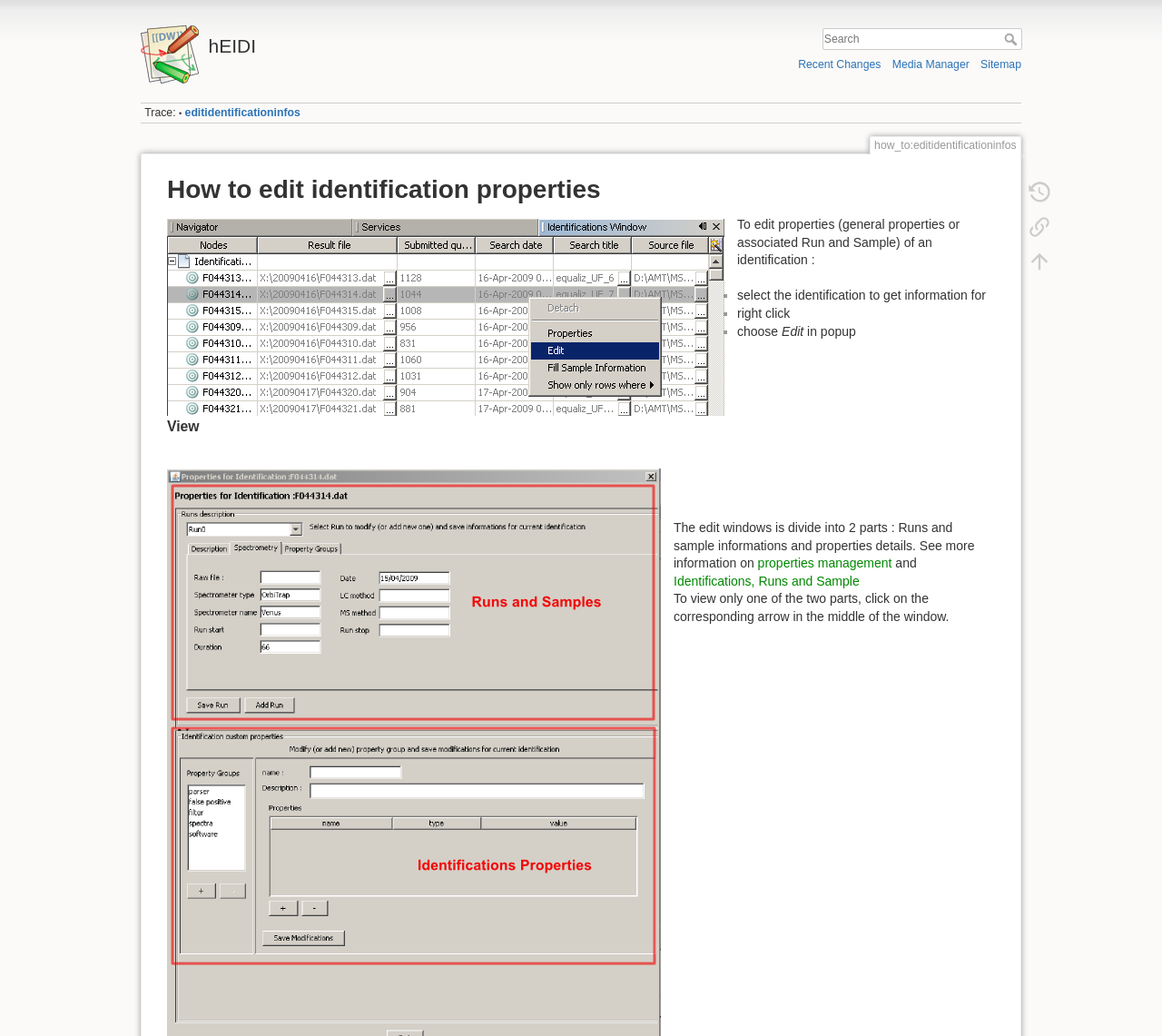How many parts is the edit window divided into?
Please respond to the question with a detailed and informative answer.

According to the text, 'The edit windows is divide into 2 parts : Runs and sample informations and properties details.' This indicates that the edit window is divided into two parts, one for runs and sample information and the other for properties details.